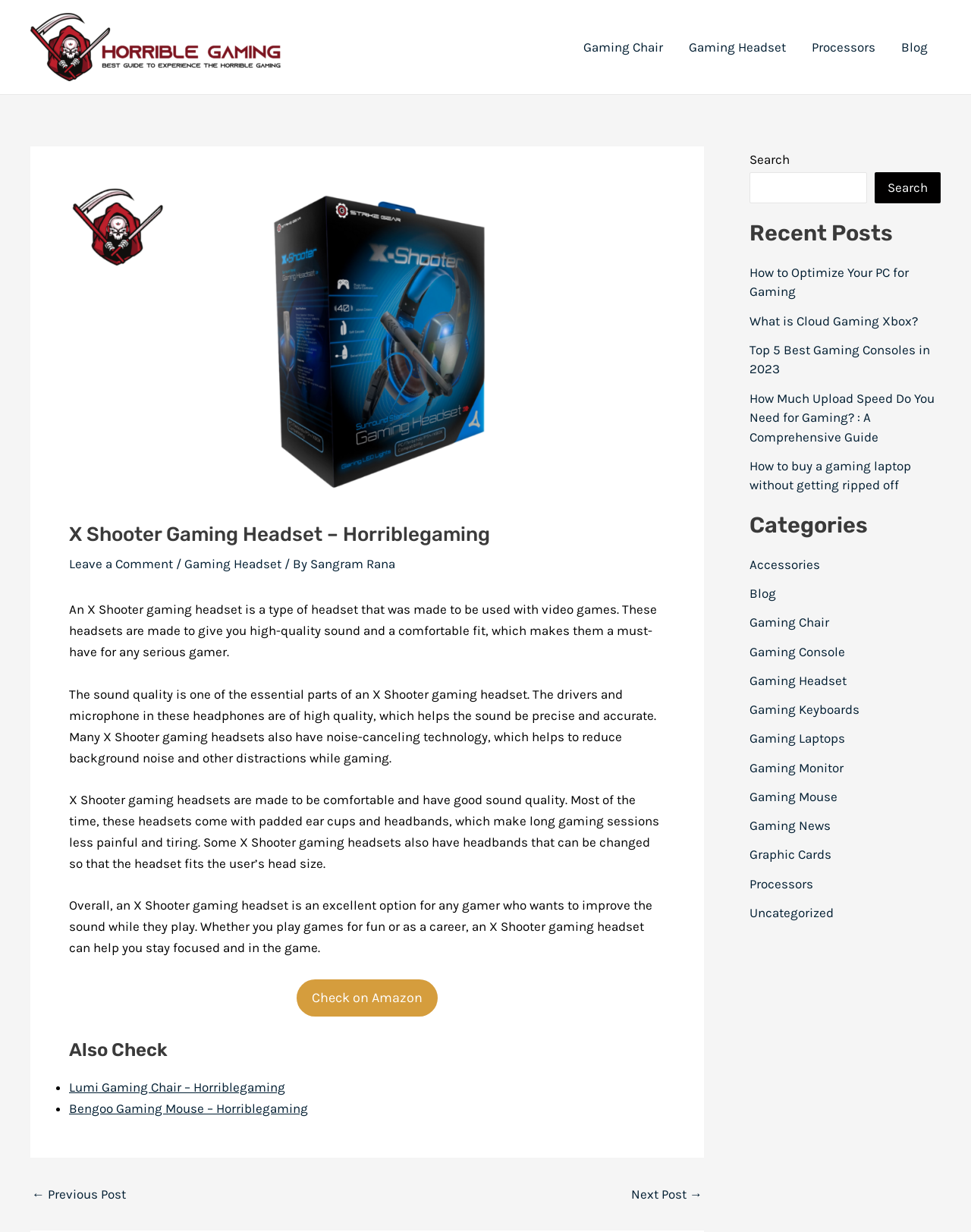Create a full and detailed caption for the entire webpage.

This webpage is about X Shooter gaming headsets, specifically discussing their features, benefits, and importance for gamers. At the top left, there is a logo of "Horrible Gaming" with a link to the website's homepage. Next to it, there is a navigation menu with links to "Gaming Chair", "Gaming Headset", "Processors", and "Blog".

Below the navigation menu, there is a main article section that takes up most of the page. The article has a heading "X Shooter Gaming Headset – Horriblegaming" and features an image of an X Shooter gaming headset. The article is divided into several paragraphs, each discussing a specific aspect of X Shooter gaming headsets, such as their sound quality, comfort, and noise-canceling technology.

On the right side of the article, there is a section with a heading "Also Check" that lists three related links to other gaming-related products. Below this section, there is a "Post navigation" section with links to the previous and next posts.

At the bottom right of the page, there are three complementary sections. The first section has a search bar with a button to search the website. The second section lists recent posts, including links to articles about optimizing PC for gaming, cloud gaming, and gaming consoles. The third section lists categories, including accessories, blog, gaming chair, gaming console, and more.

Throughout the page, there are several links to other pages on the website, including links to specific products, categories, and blog posts. The overall layout is organized, with clear headings and concise text, making it easy to navigate and find relevant information.